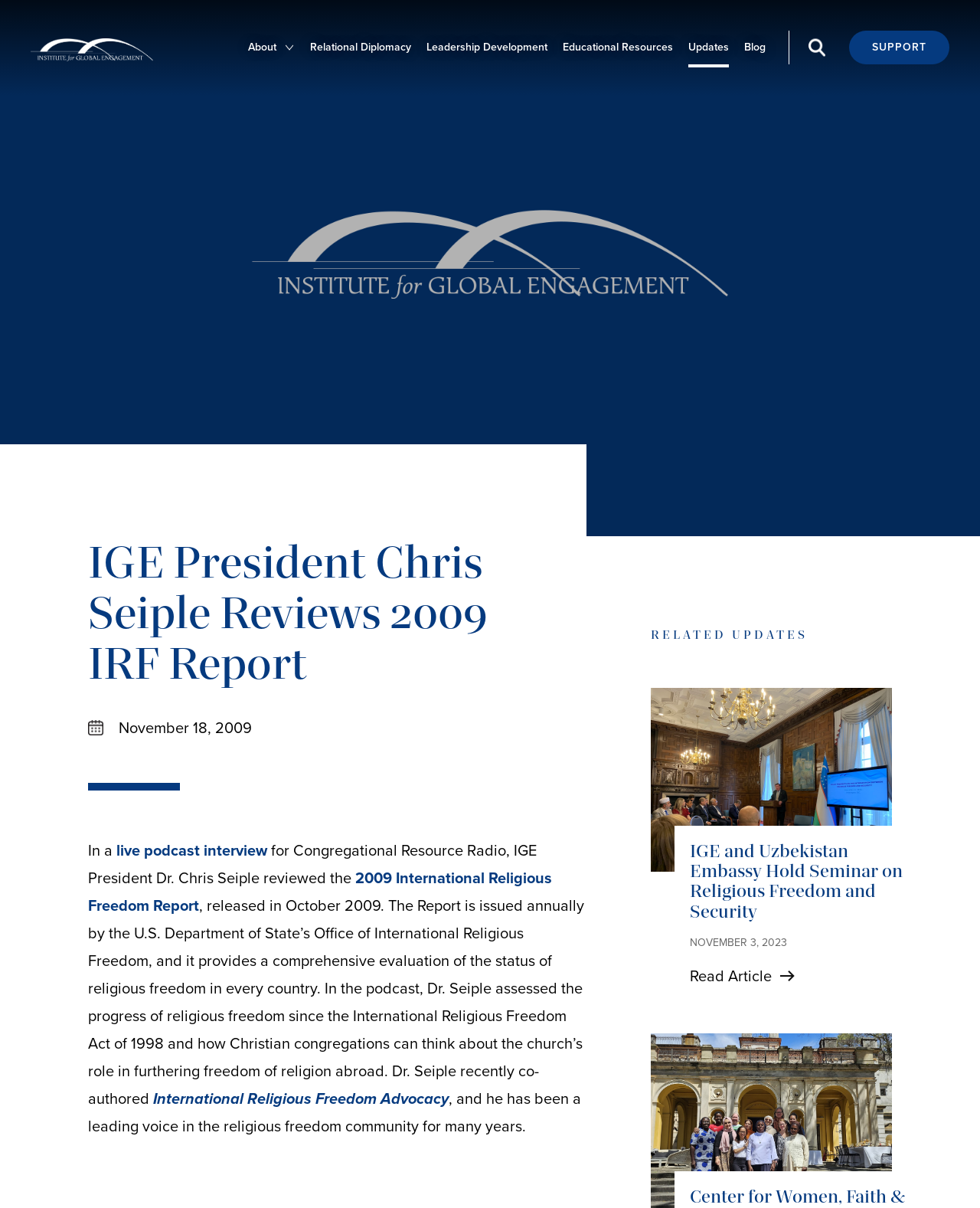What is the date of the podcast interview?
Examine the webpage screenshot and provide an in-depth answer to the question.

I found the date of the podcast interview by looking at the static text element with the content 'November 18, 2009' which is located below the main heading.